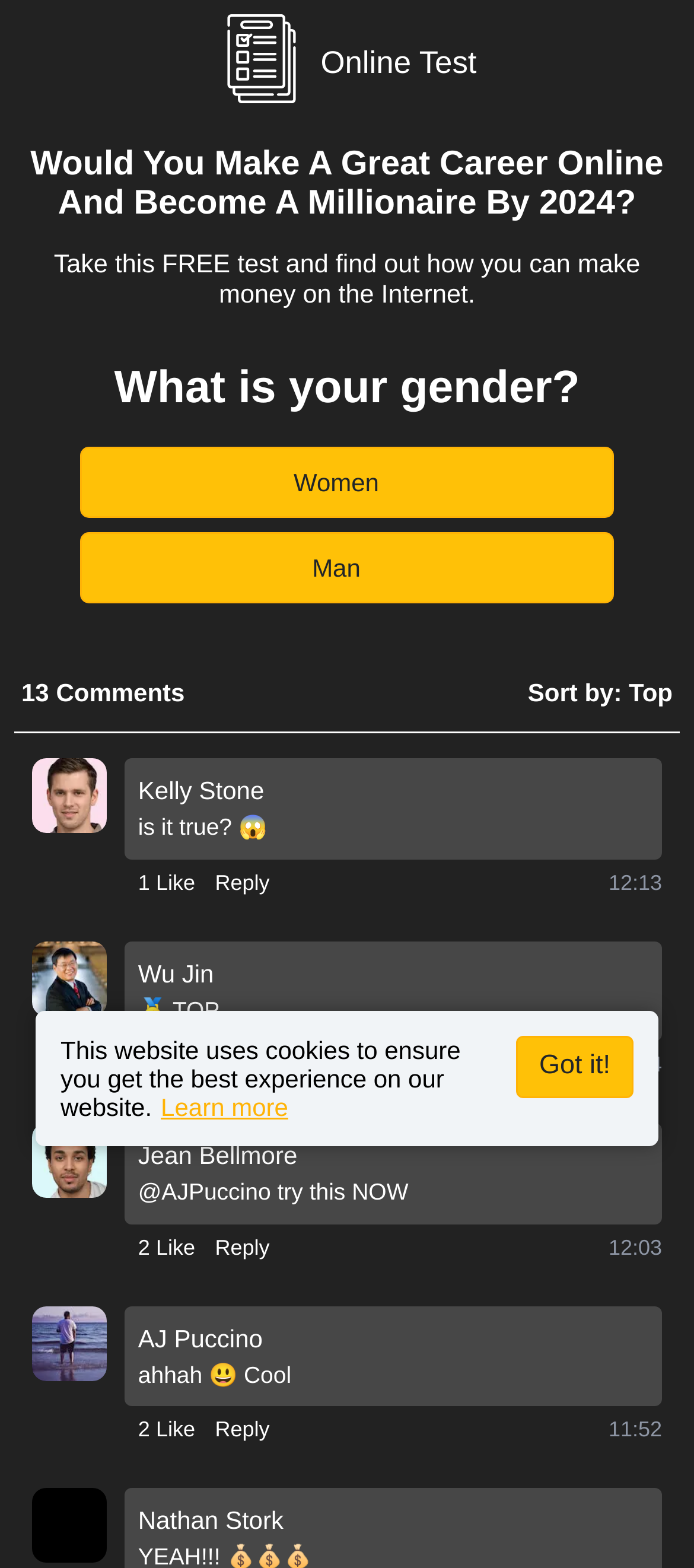Find the bounding box of the element with the following description: "2 Like". The coordinates must be four float numbers between 0 and 1, formatted as [left, top, right, bottom].

[0.199, 0.785, 0.281, 0.805]